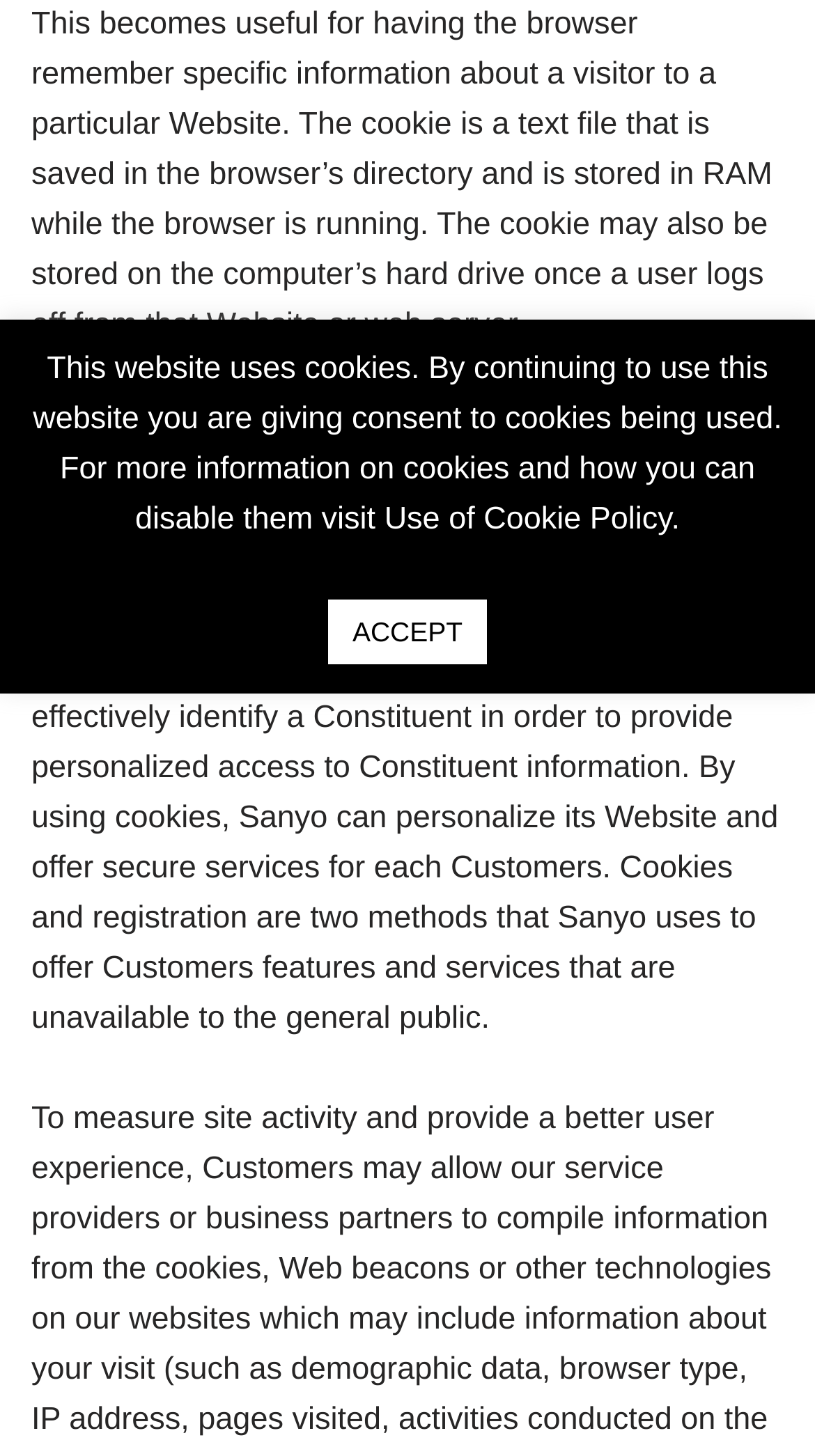Show the bounding box coordinates for the HTML element as described: "ACCEPT".

[0.402, 0.412, 0.598, 0.456]